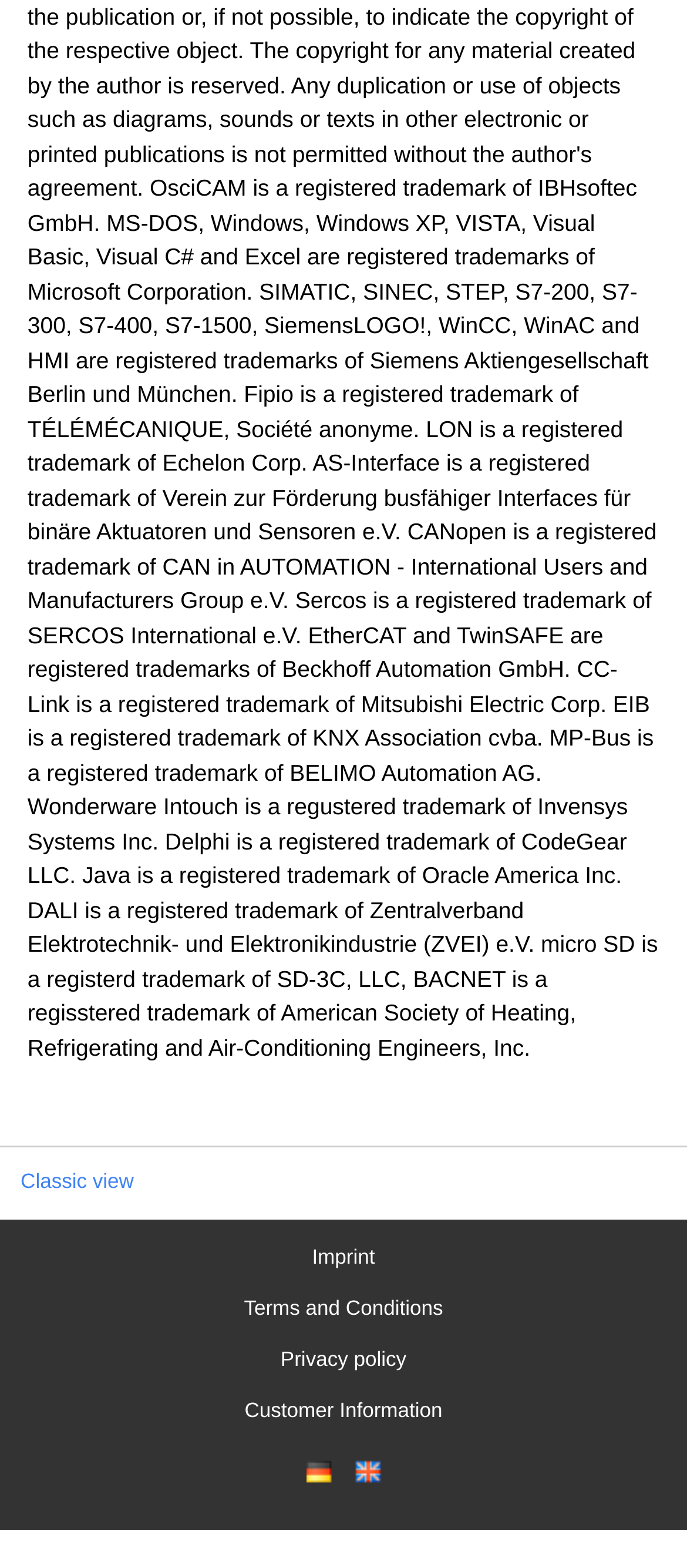How many links are there in the contentinfo section?
Please provide a comprehensive answer to the question based on the webpage screenshot.

The contentinfo section contains links 'Imprint', 'Terms and Conditions', 'Privacy policy', 'Customer Information', and language selection links, so there are 5 links in total.